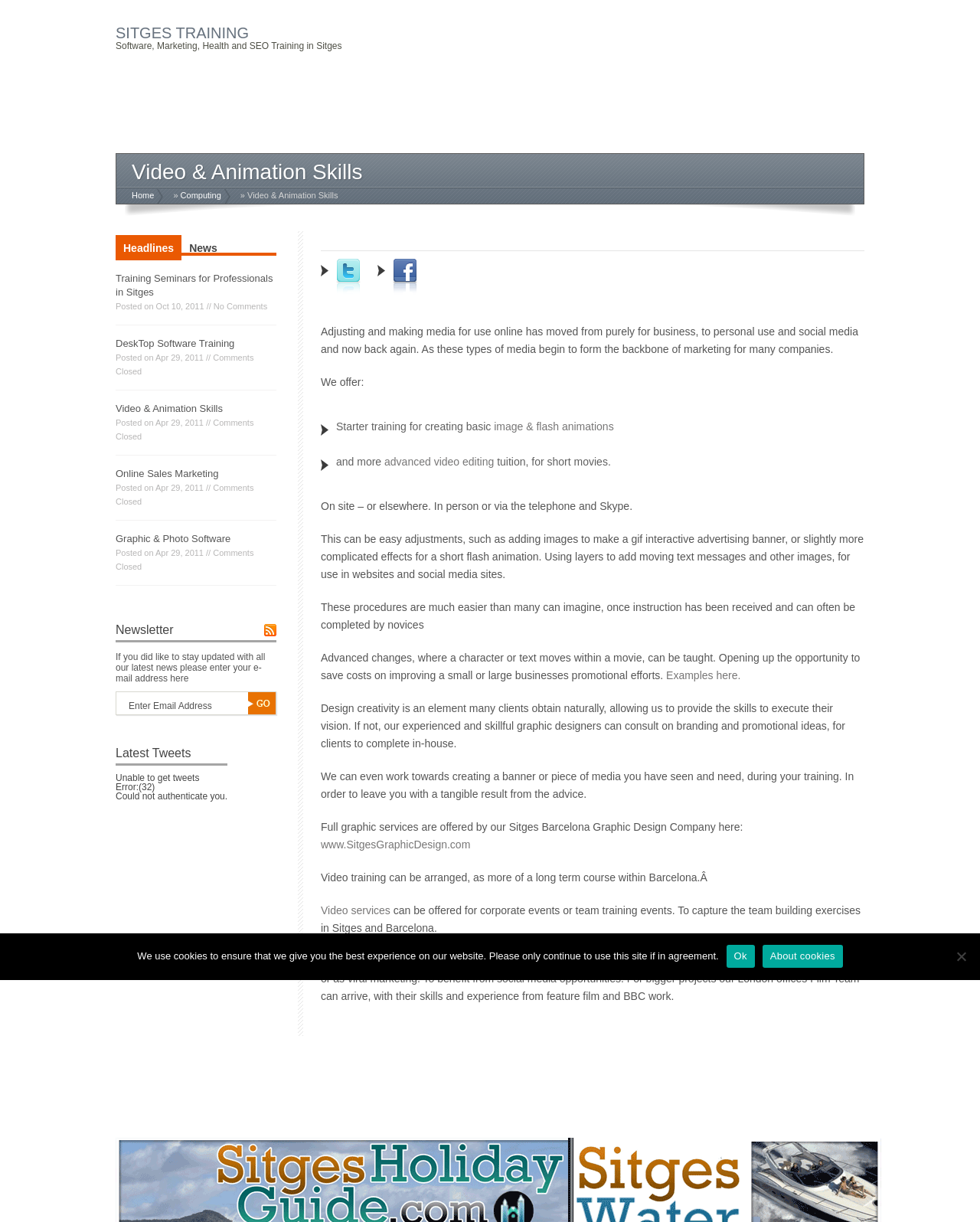Predict the bounding box coordinates of the area that should be clicked to accomplish the following instruction: "Click on 'image & flash animations'". The bounding box coordinates should consist of four float numbers between 0 and 1, i.e., [left, top, right, bottom].

[0.504, 0.344, 0.626, 0.354]